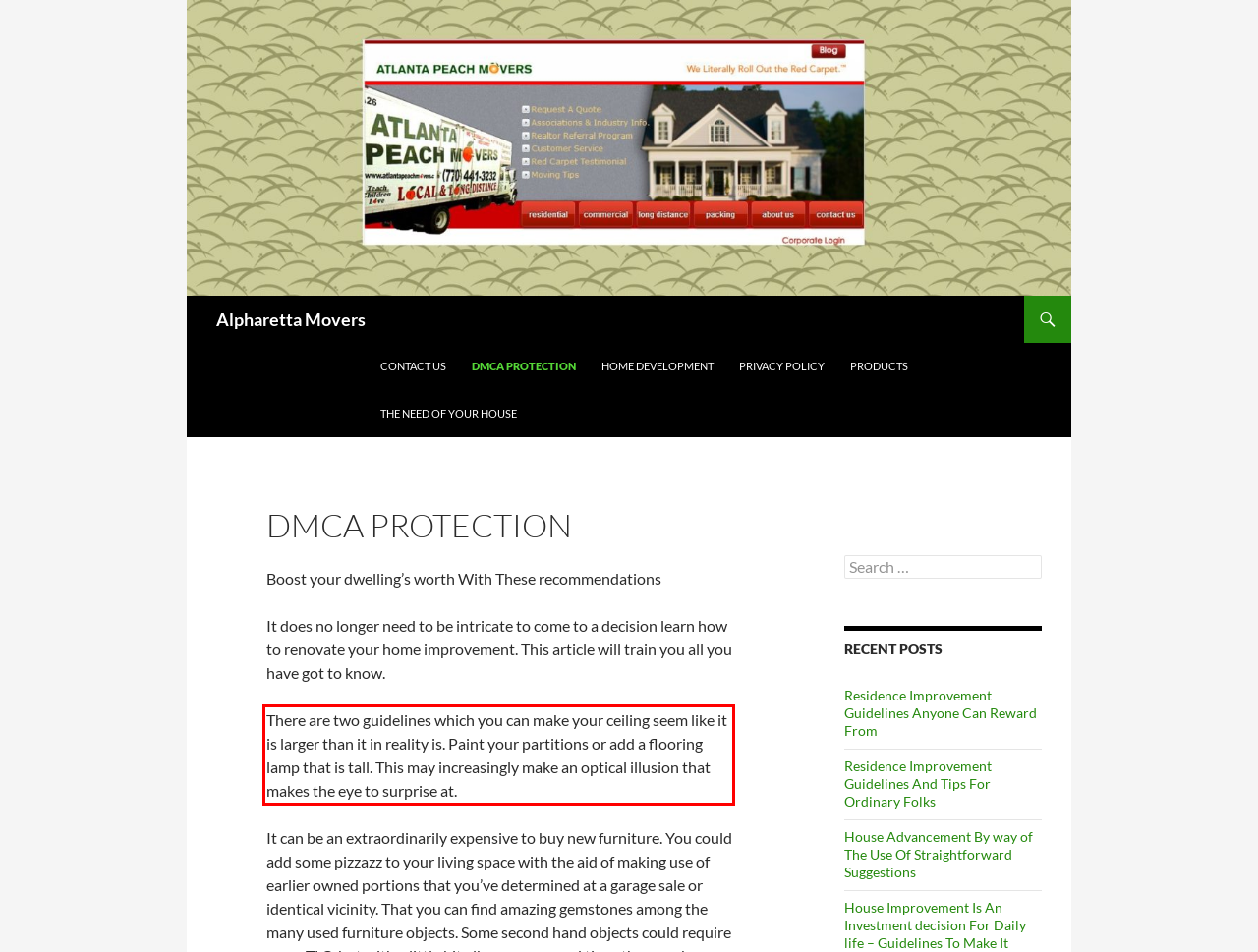Please look at the screenshot provided and find the red bounding box. Extract the text content contained within this bounding box.

There are two guidelines which you can make your ceiling seem like it is larger than it in reality is. Paint your partitions or add a flooring lamp that is tall. This may increasingly make an optical illusion that makes the eye to surprise at.